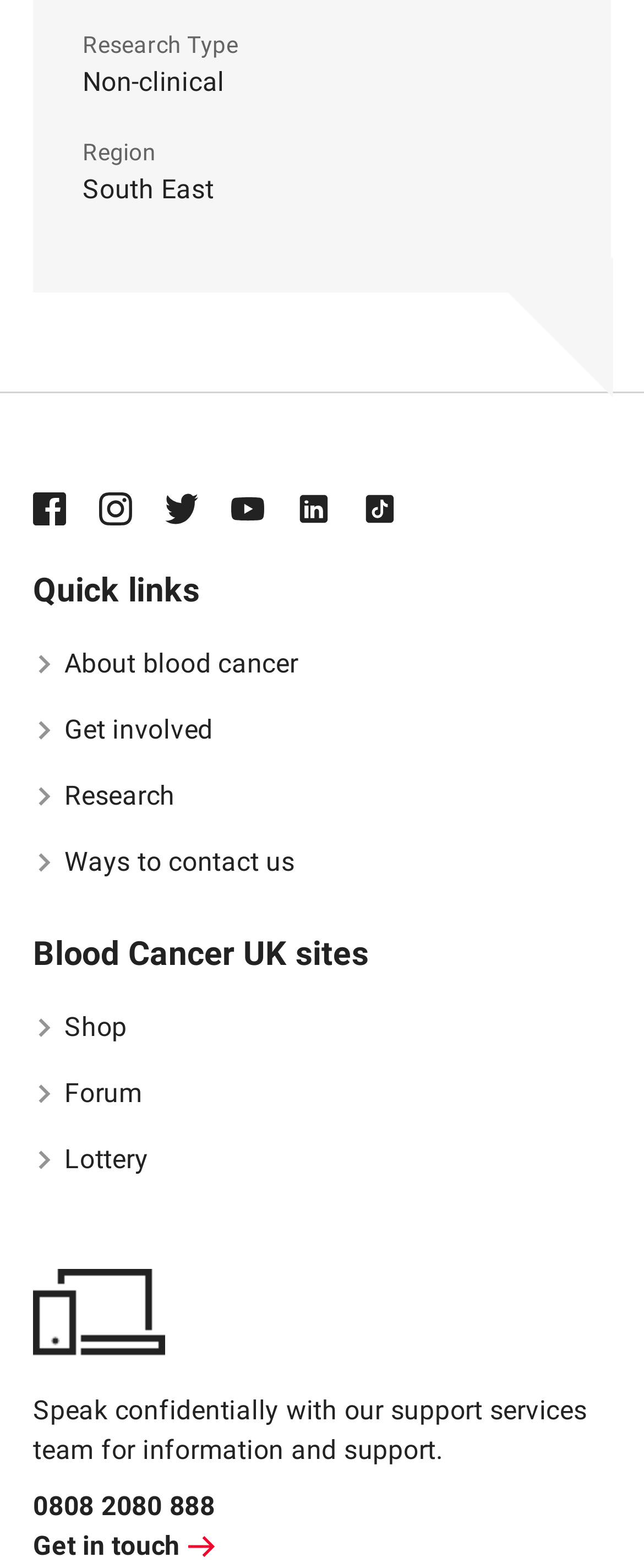Identify the bounding box coordinates of the region that should be clicked to execute the following instruction: "Discover Shopify Color swatches Apps 2020".

None